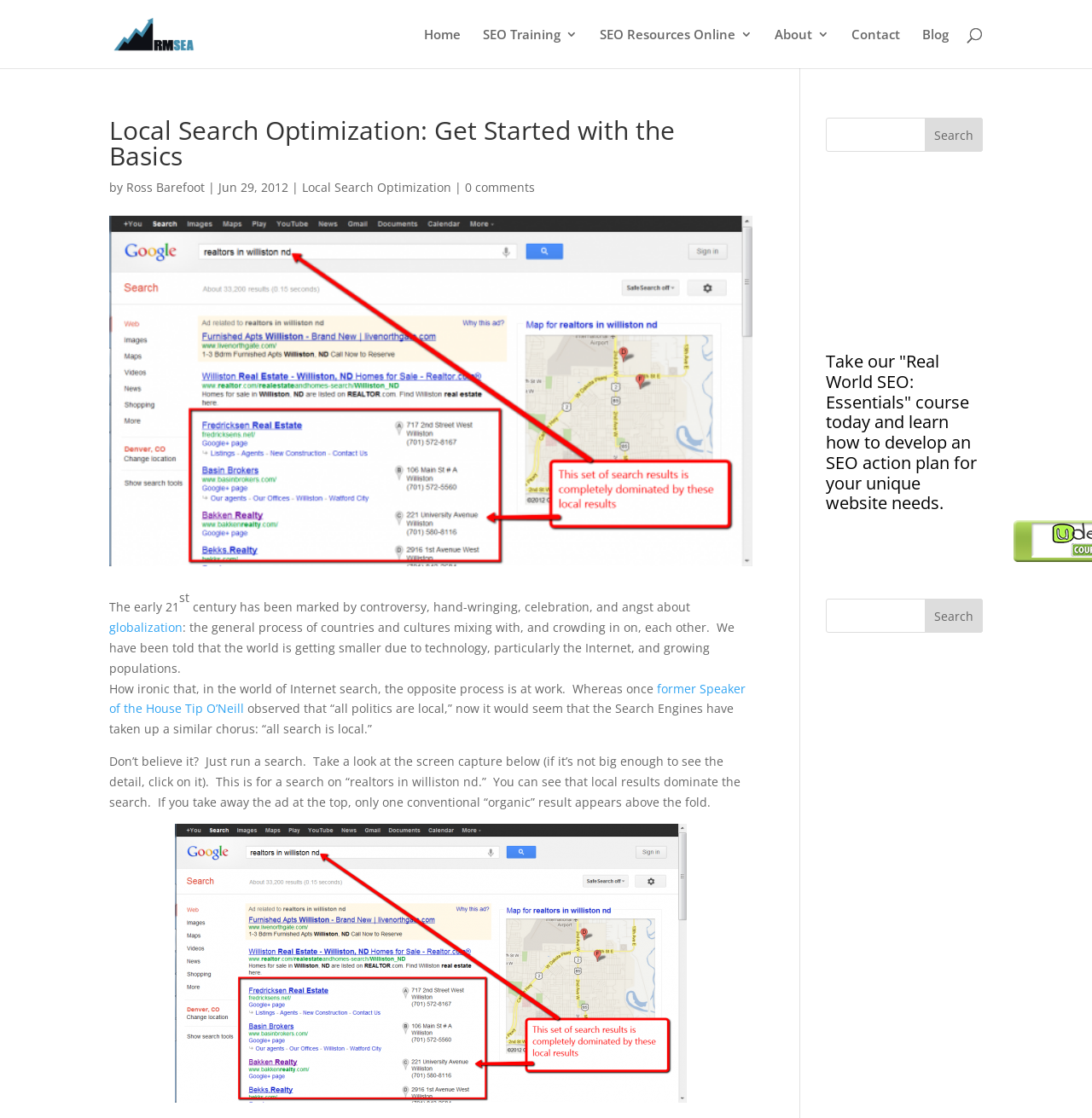Locate the bounding box coordinates of the element to click to perform the following action: 'Search for something'. The coordinates should be given as four float values between 0 and 1, in the form of [left, top, right, bottom].

[0.1, 0.0, 0.9, 0.001]